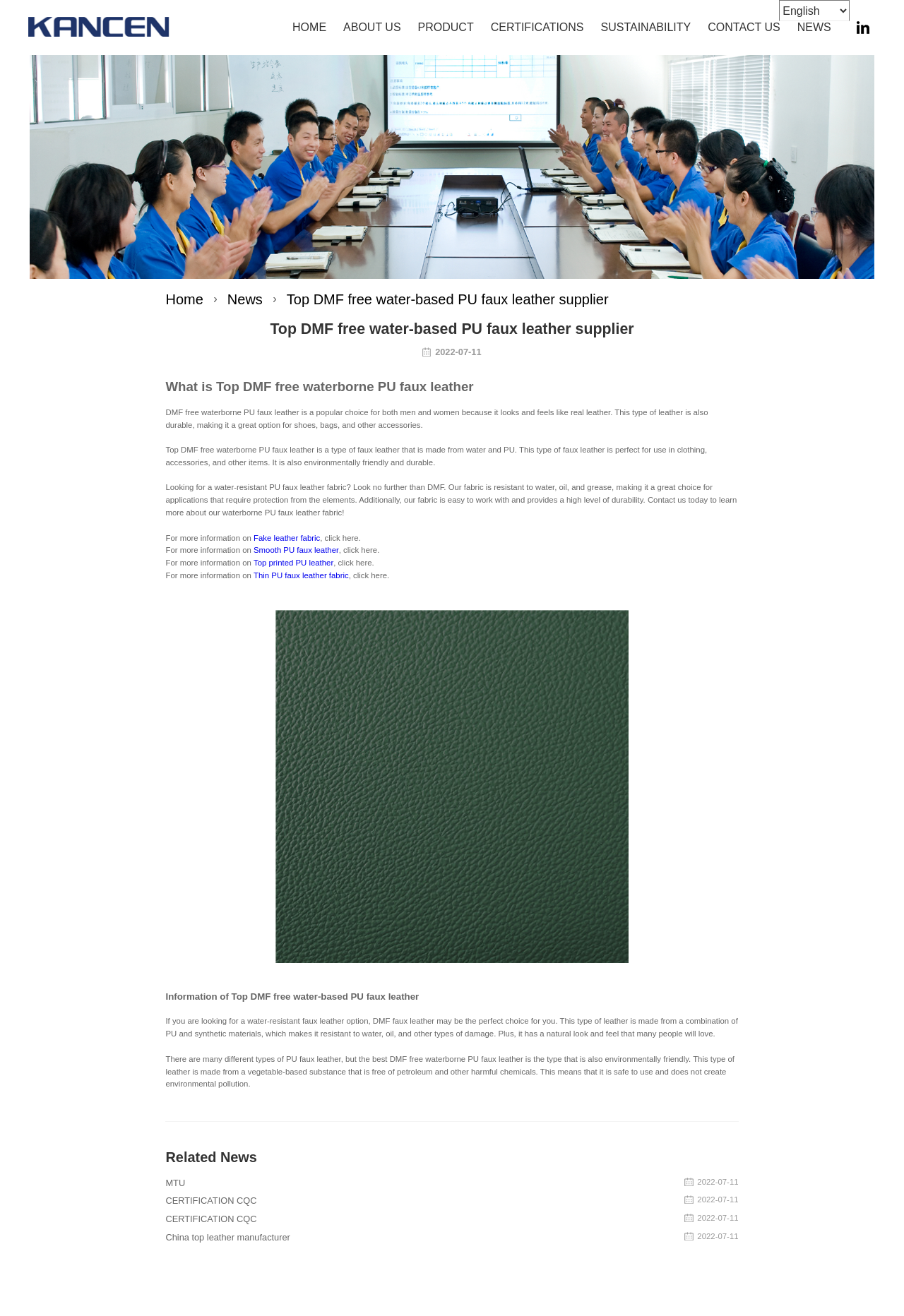Please provide a one-word or short phrase answer to the question:
What is the purpose of the link 'Fake leather fabric'?

To provide more information